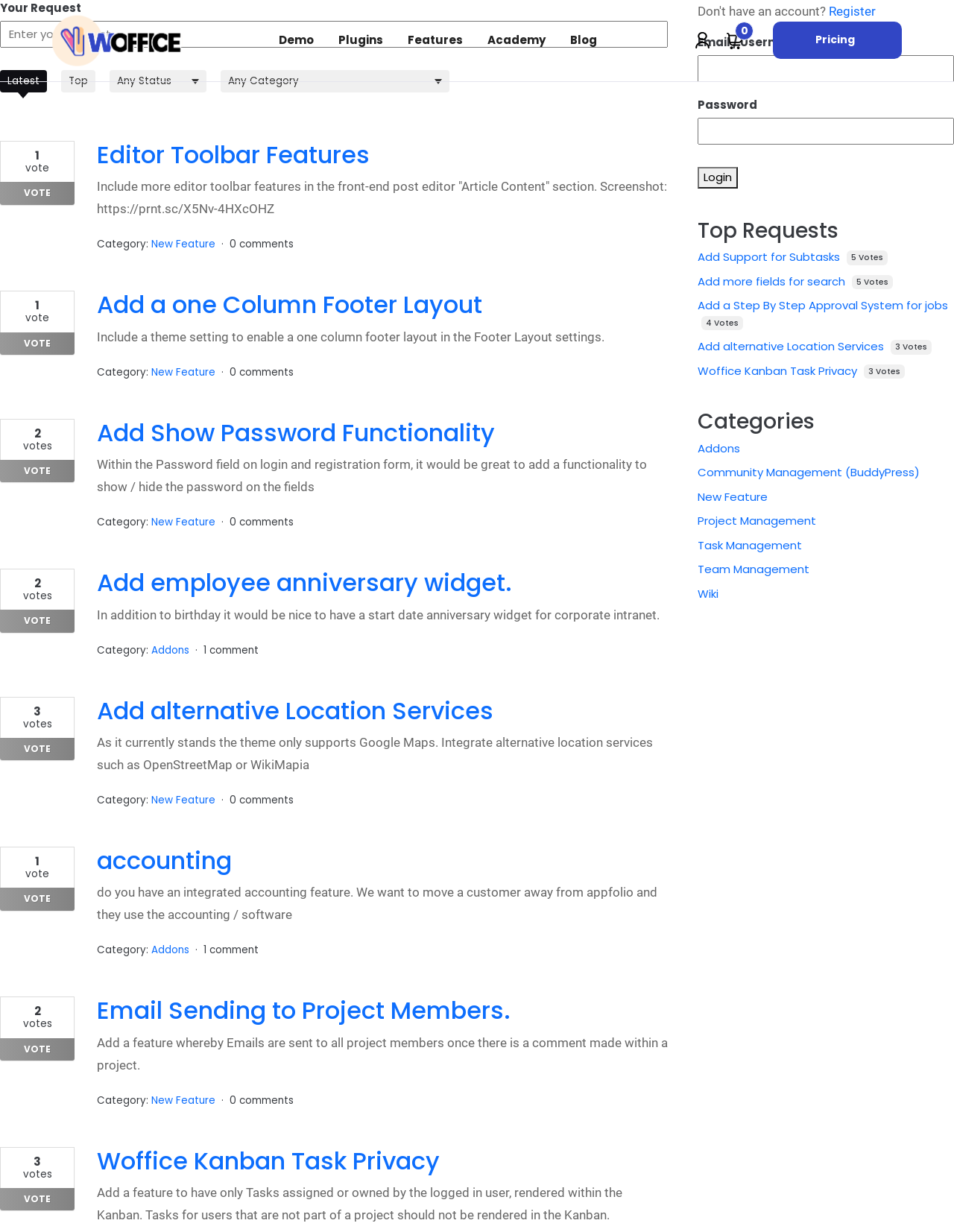What is the purpose of the 'VOTE' button?
Please answer the question with as much detail as possible using the screenshot.

I observed that the 'VOTE' button is present in each article, and based on the context, I inferred that its purpose is to allow users to vote for a feature request.